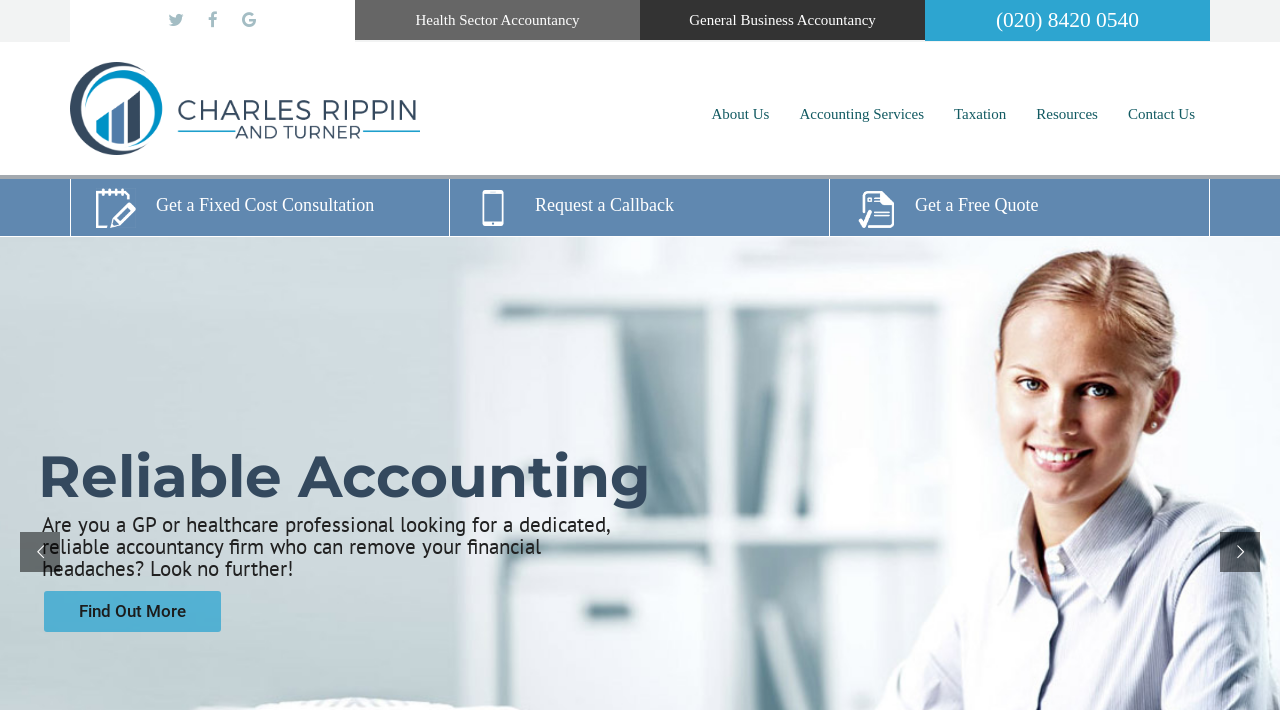Please respond to the question with a concise word or phrase:
How many social media links are there?

3